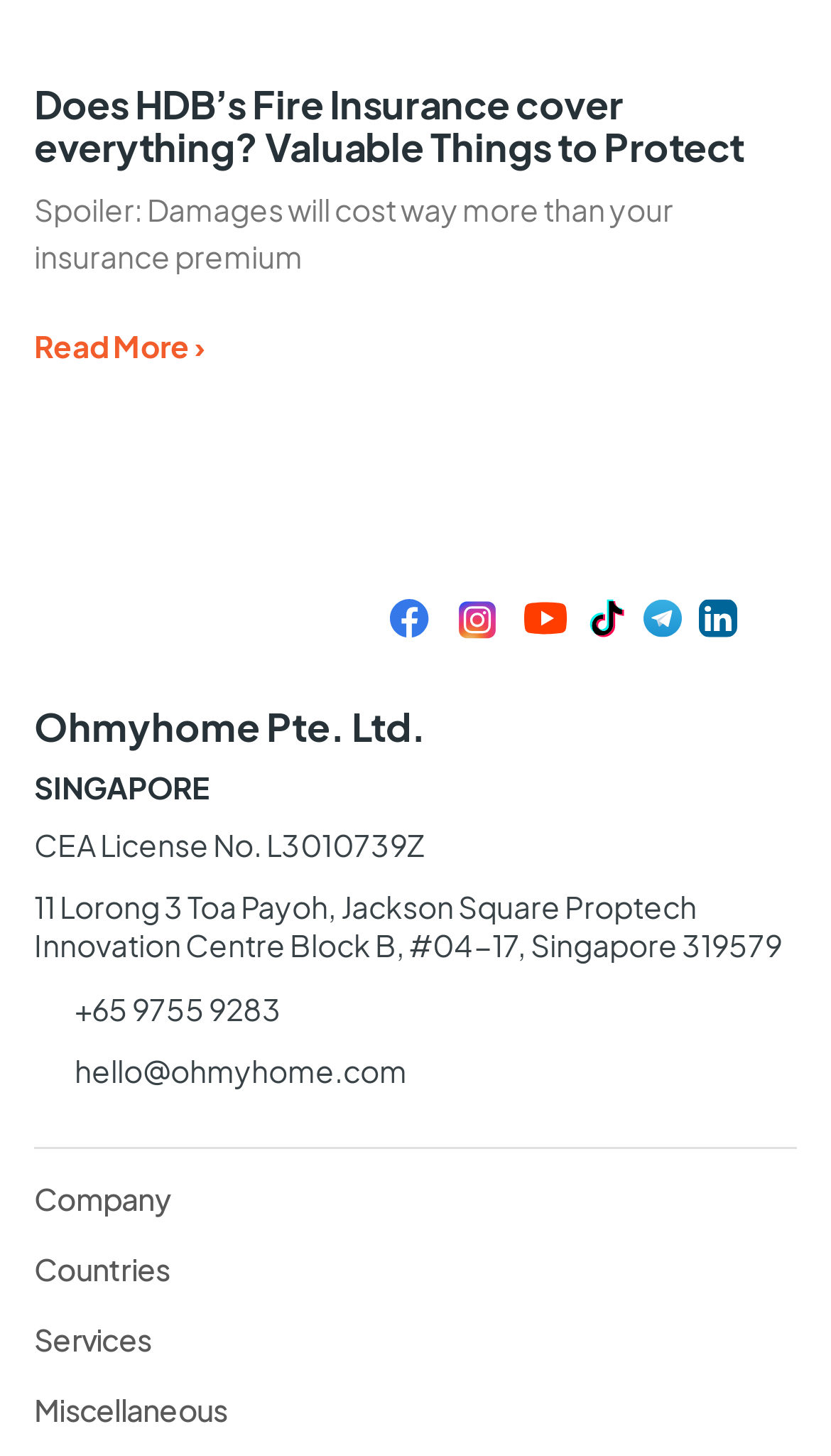Please determine the bounding box coordinates for the element that should be clicked to follow these instructions: "Read more about 'Does HDB’s Fire Insurance cover everything? Valuable Things to Protect'".

[0.041, 0.224, 0.246, 0.25]